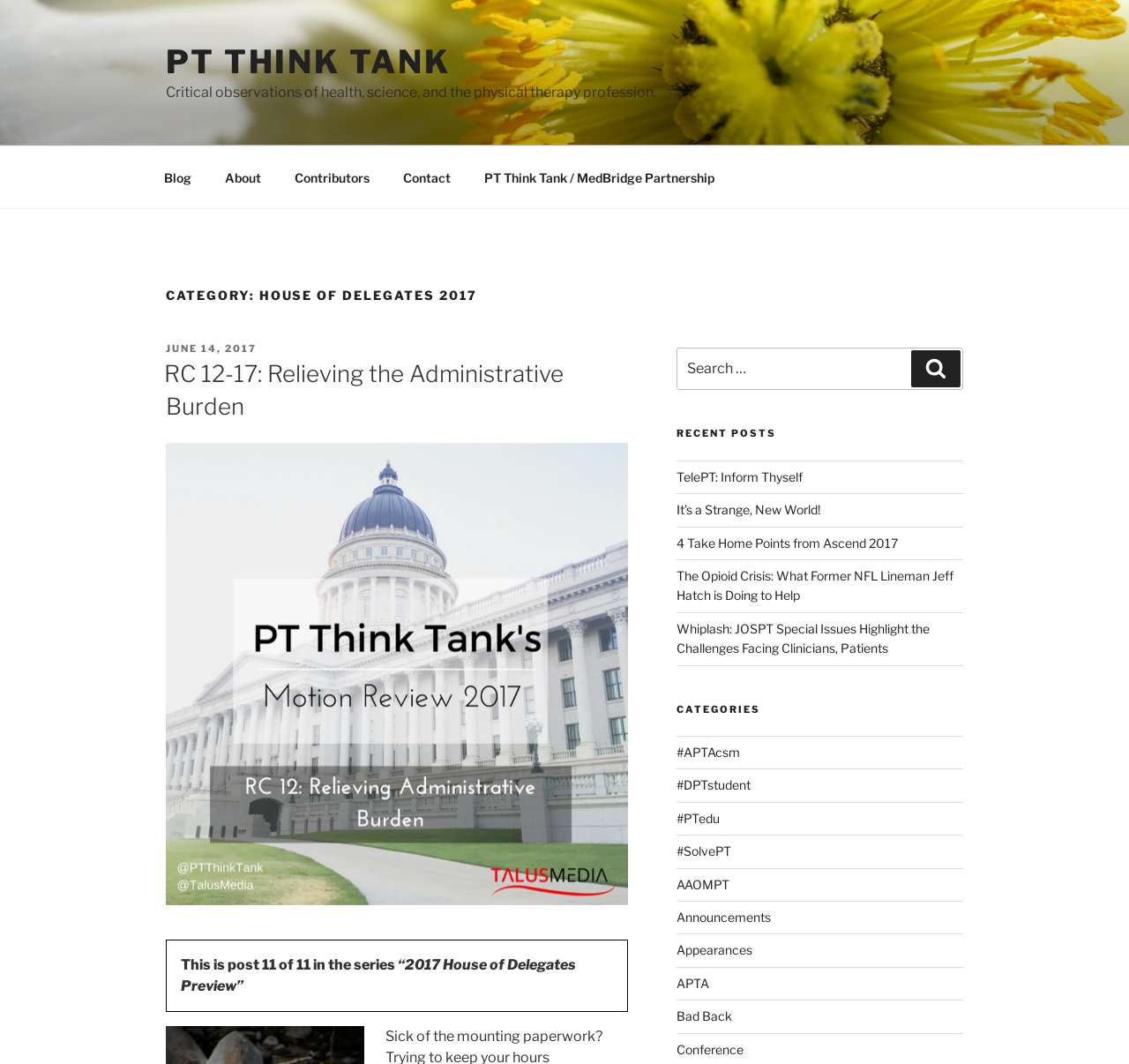Please find the bounding box coordinates of the element that must be clicked to perform the given instruction: "Click on the 'Blog' link". The coordinates should be four float numbers from 0 to 1, i.e., [left, top, right, bottom].

[0.131, 0.146, 0.183, 0.187]